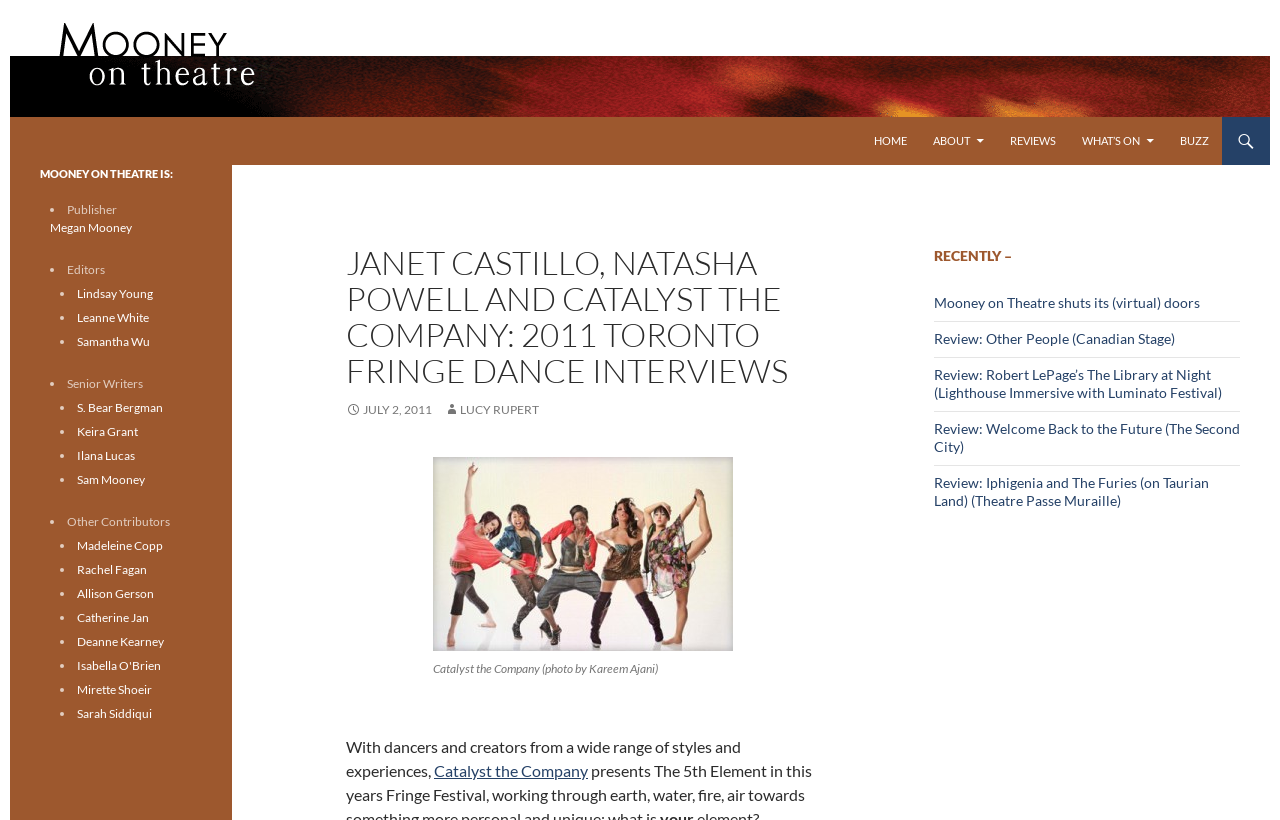What is the caption of the image in the article?
From the details in the image, provide a complete and detailed answer to the question.

The image in the article has a caption that is located below the image, with a bounding box coordinate of [0.338, 0.805, 0.573, 0.827]. The caption indicates that the image is of Catalyst the Company, and it was taken by Kareem Ajani.